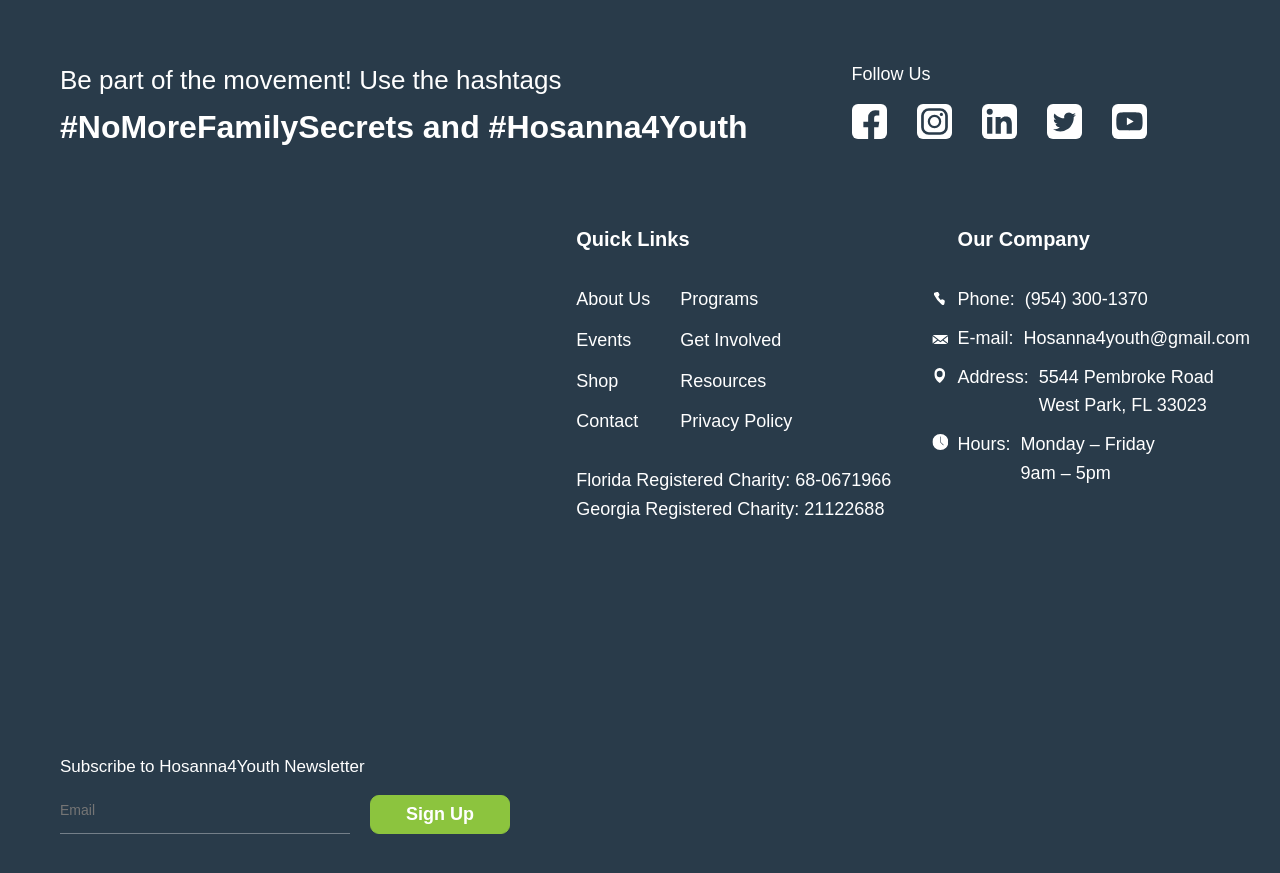Please answer the following question using a single word or phrase: 
What is the name of the web design agency?

Bright Pink Agency